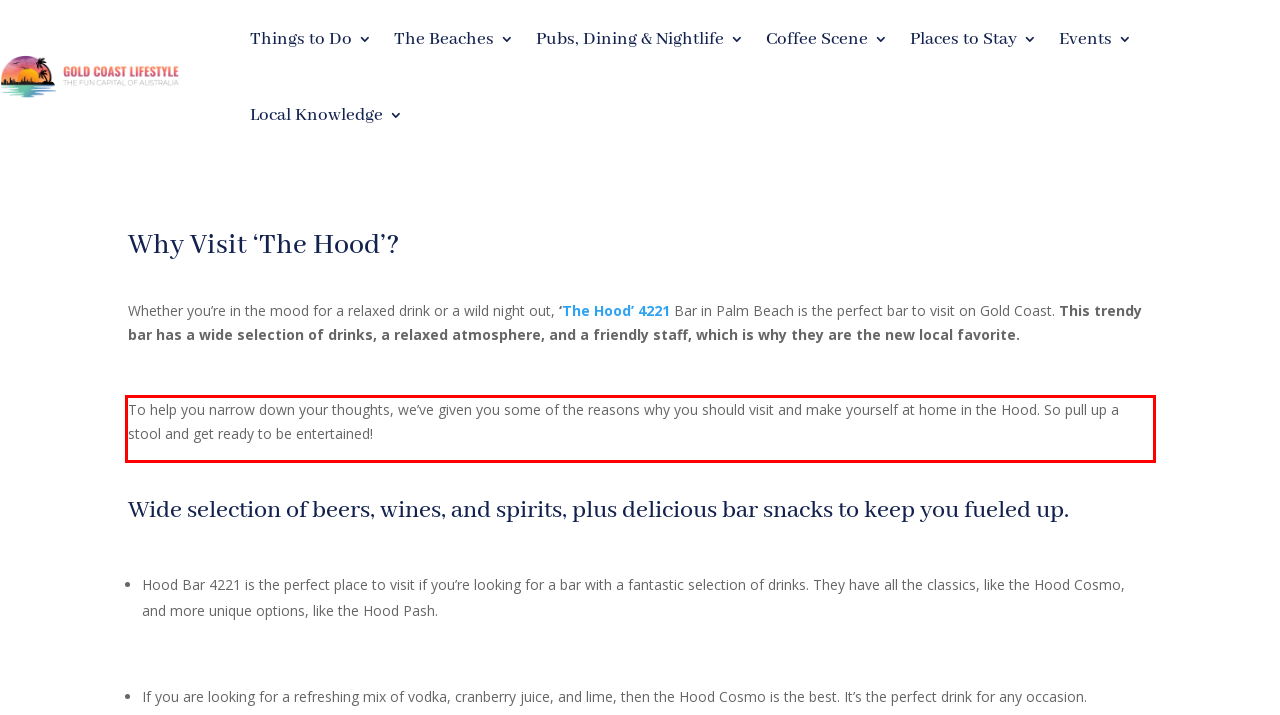Please look at the screenshot provided and find the red bounding box. Extract the text content contained within this bounding box.

To help you narrow down your thoughts, we’ve given you some of the reasons why you should visit and make yourself at home in the Hood. So pull up a stool and get ready to be entertained!